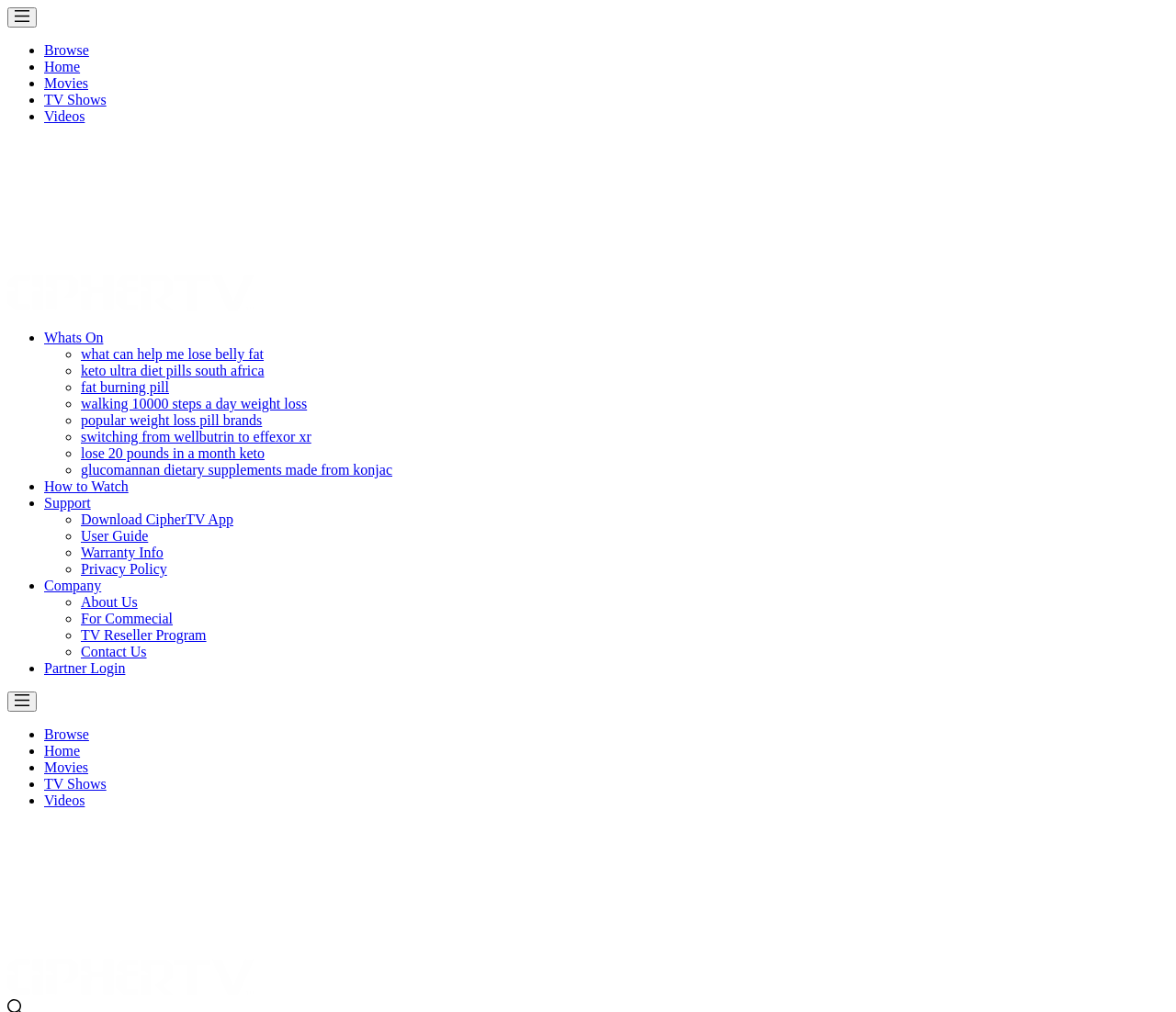Could you provide the bounding box coordinates for the portion of the screen to click to complete this instruction: "Learn about what can help me lose belly fat"?

[0.069, 0.342, 0.224, 0.358]